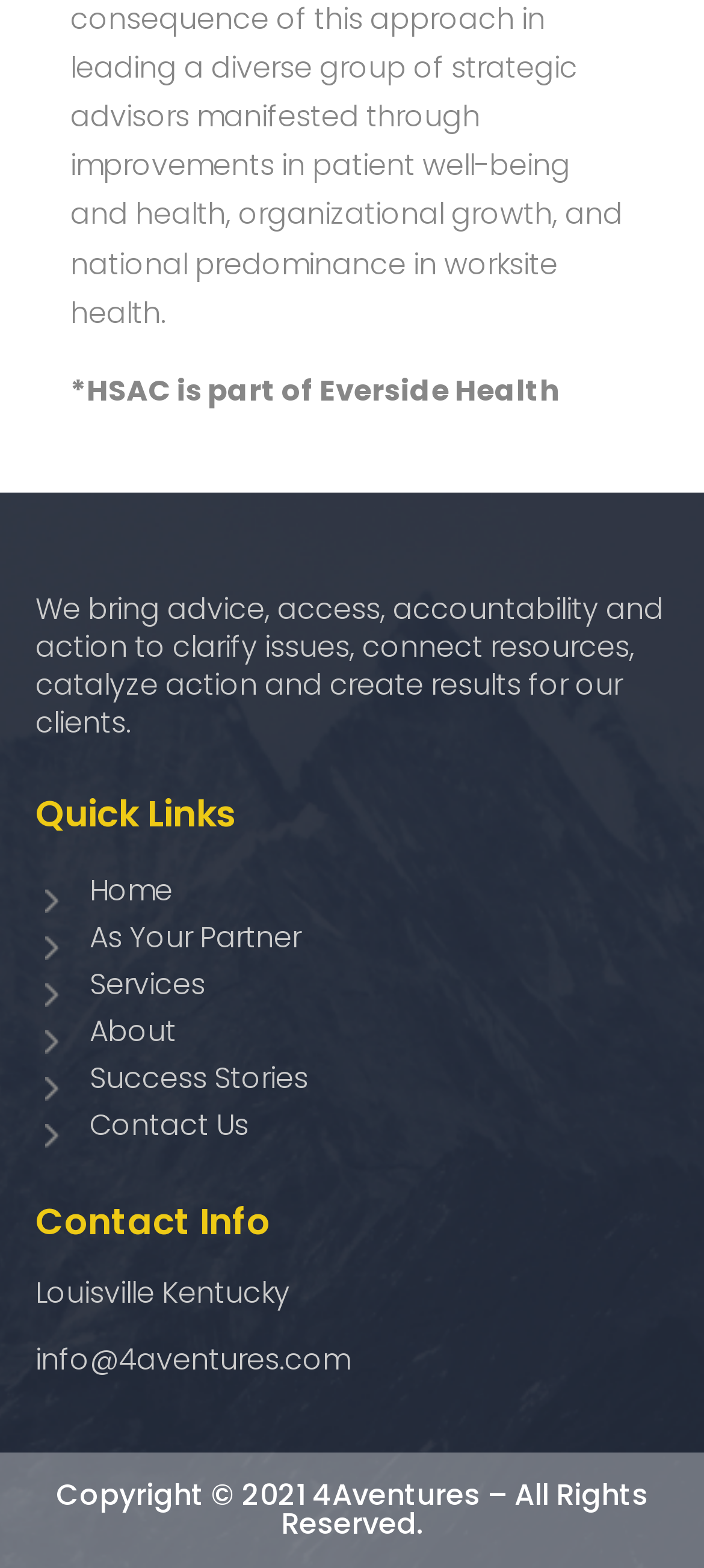What is HSAC part of?
Based on the visual, give a brief answer using one word or a short phrase.

Everside Health